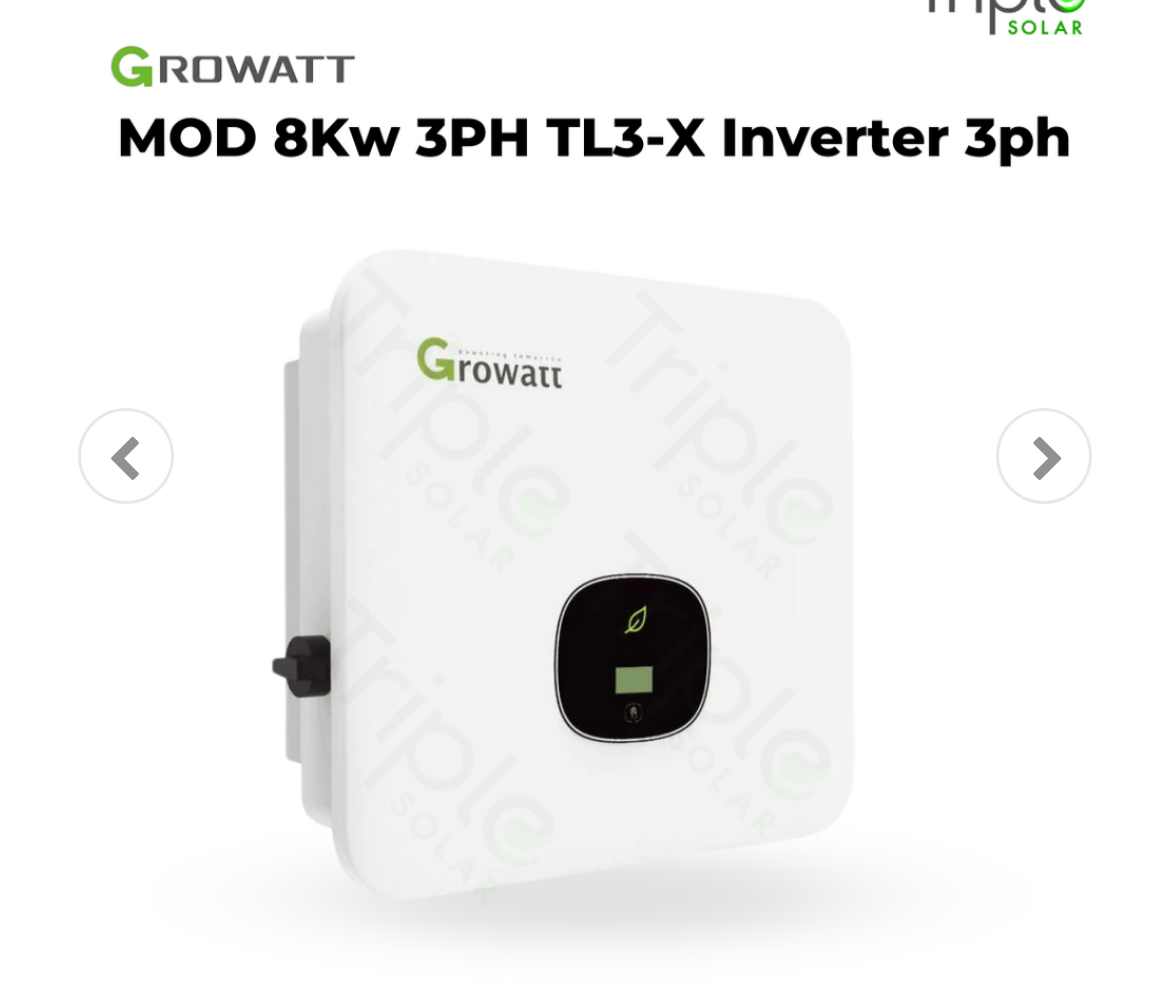Using the format (top-left x, top-left y, bottom-right x, bottom-right y), and given the element description, identify the bounding box coordinates within the screenshot: aria-label="Next" title="Next"

[0.823, 0.035, 0.962, 0.878]